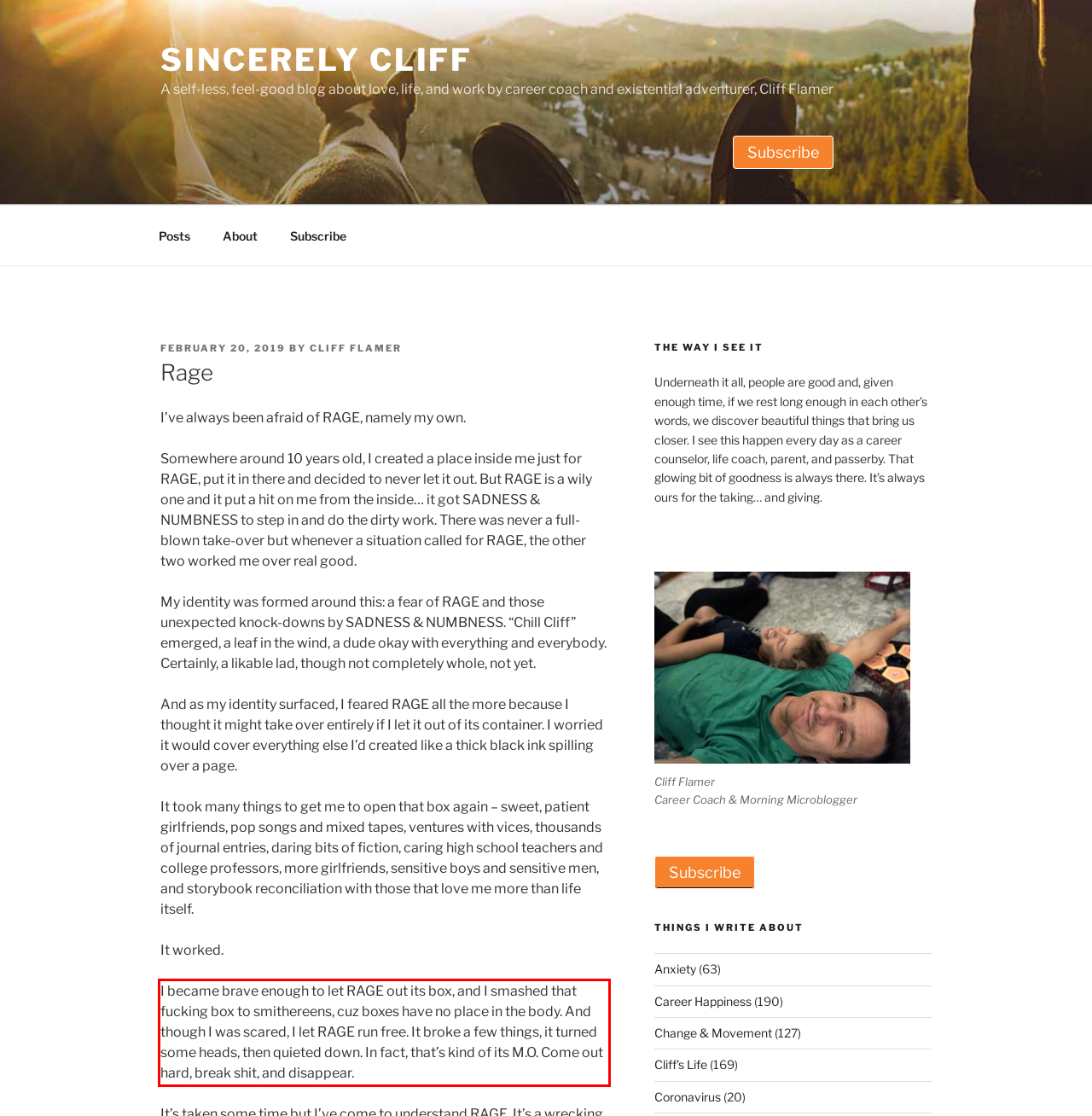Look at the screenshot of the webpage, locate the red rectangle bounding box, and generate the text content that it contains.

I became brave enough to let RAGE out its box, and I smashed that fucking box to smithereens, cuz boxes have no place in the body. And though I was scared, I let RAGE run free. It broke a few things, it turned some heads, then quieted down. In fact, that’s kind of its M.O. Come out hard, break shit, and disappear.